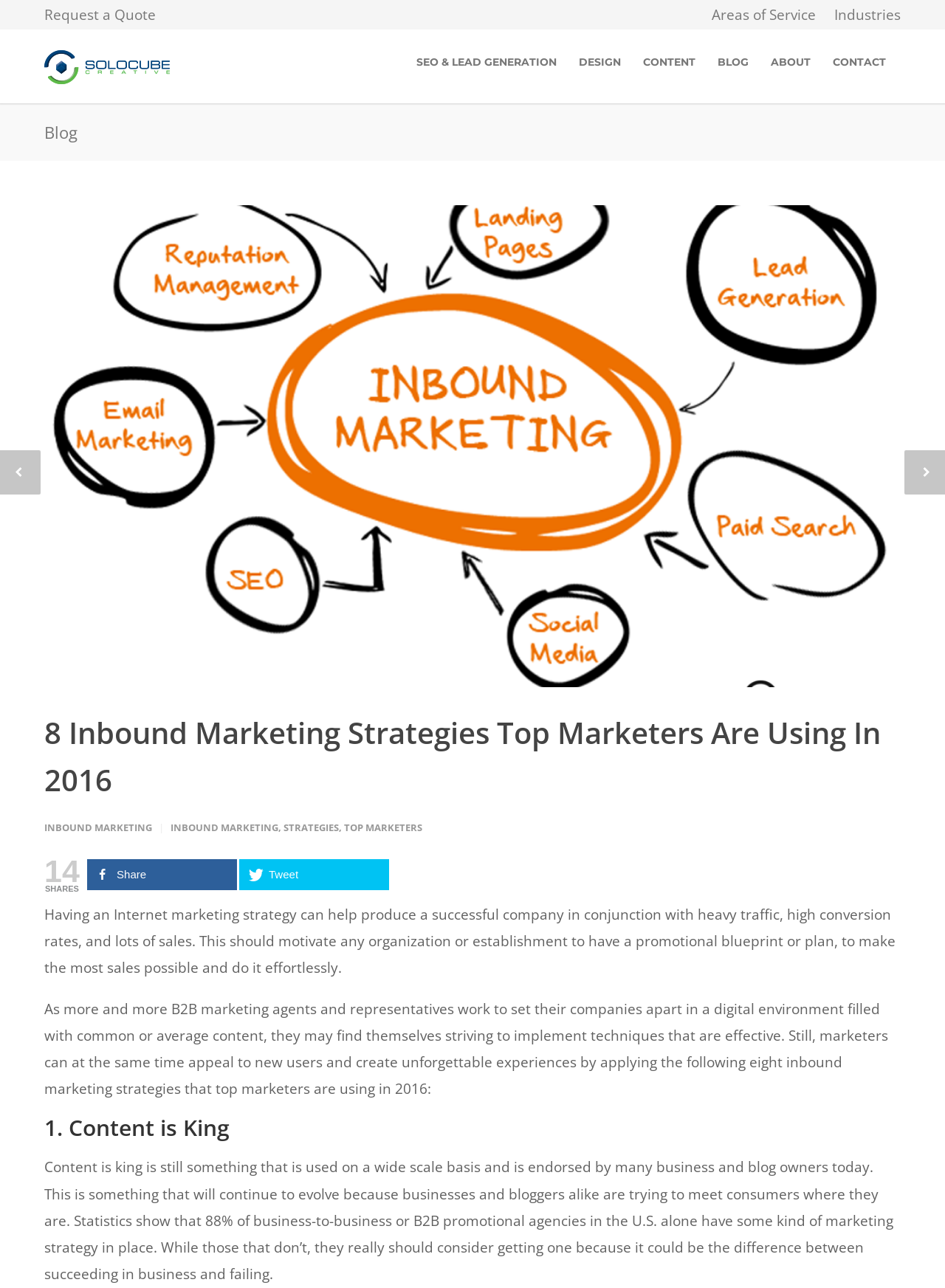Please reply to the following question using a single word or phrase: 
How many inbound marketing strategies are discussed on the webpage?

8